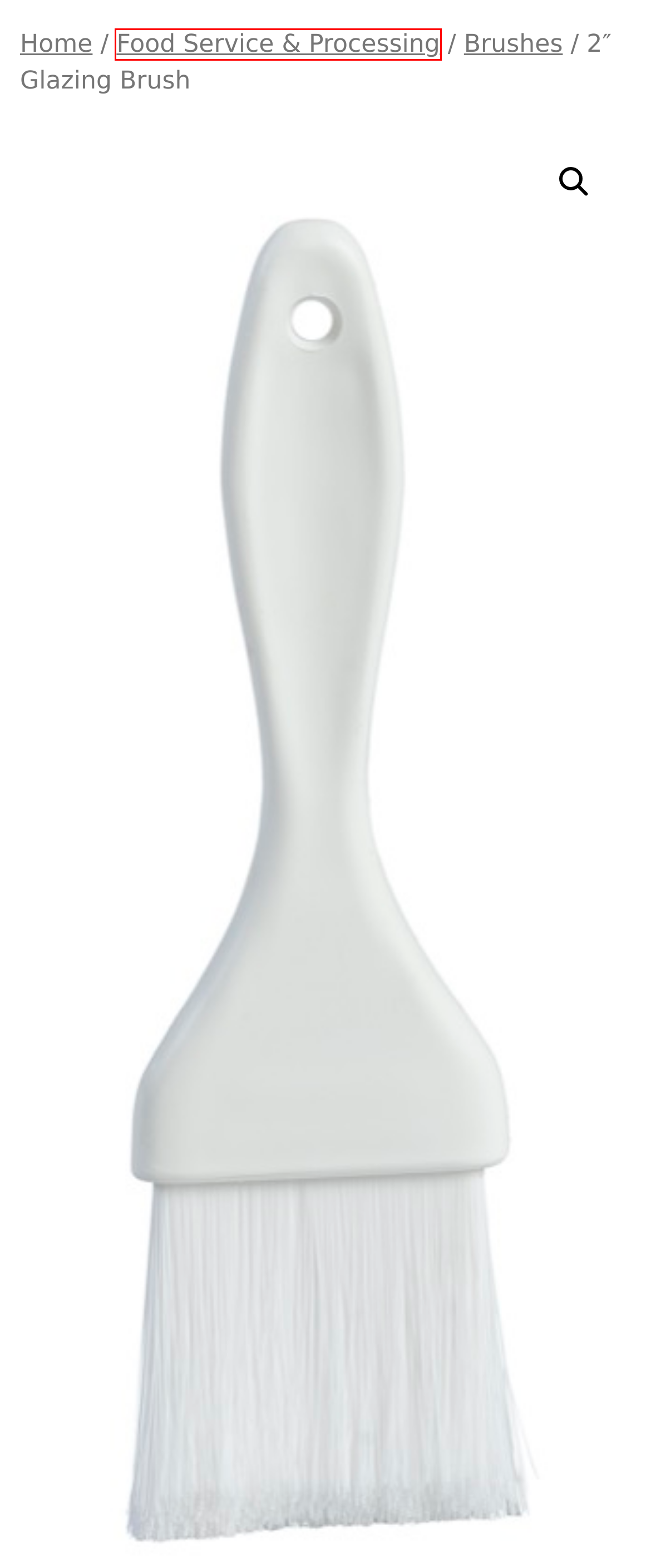You have a screenshot of a webpage with an element surrounded by a red bounding box. Choose the webpage description that best describes the new page after clicking the element inside the red bounding box. Here are the candidates:
A. Brushes Archives - M2 Professional Cleaning Products
B. 2" Twisted Wire Brush With Nylon Bristles | M2
C. Home - M2 Professional Cleaning Products
D. 12" BBQ Brush With Brass Bristles & Scraper | M2 Professional
E. Food Service & Processing Archives - M2 Professional Cleaning Products
F. 15" Food Processing Bannister Brush With Soft Bristles | M2
G. 4.5" Nail Scrub Brush With Hanging Hole | M2 Professional
H. 10" Multi-Purpose Stainless Steel Scraper | M2 Professional

E